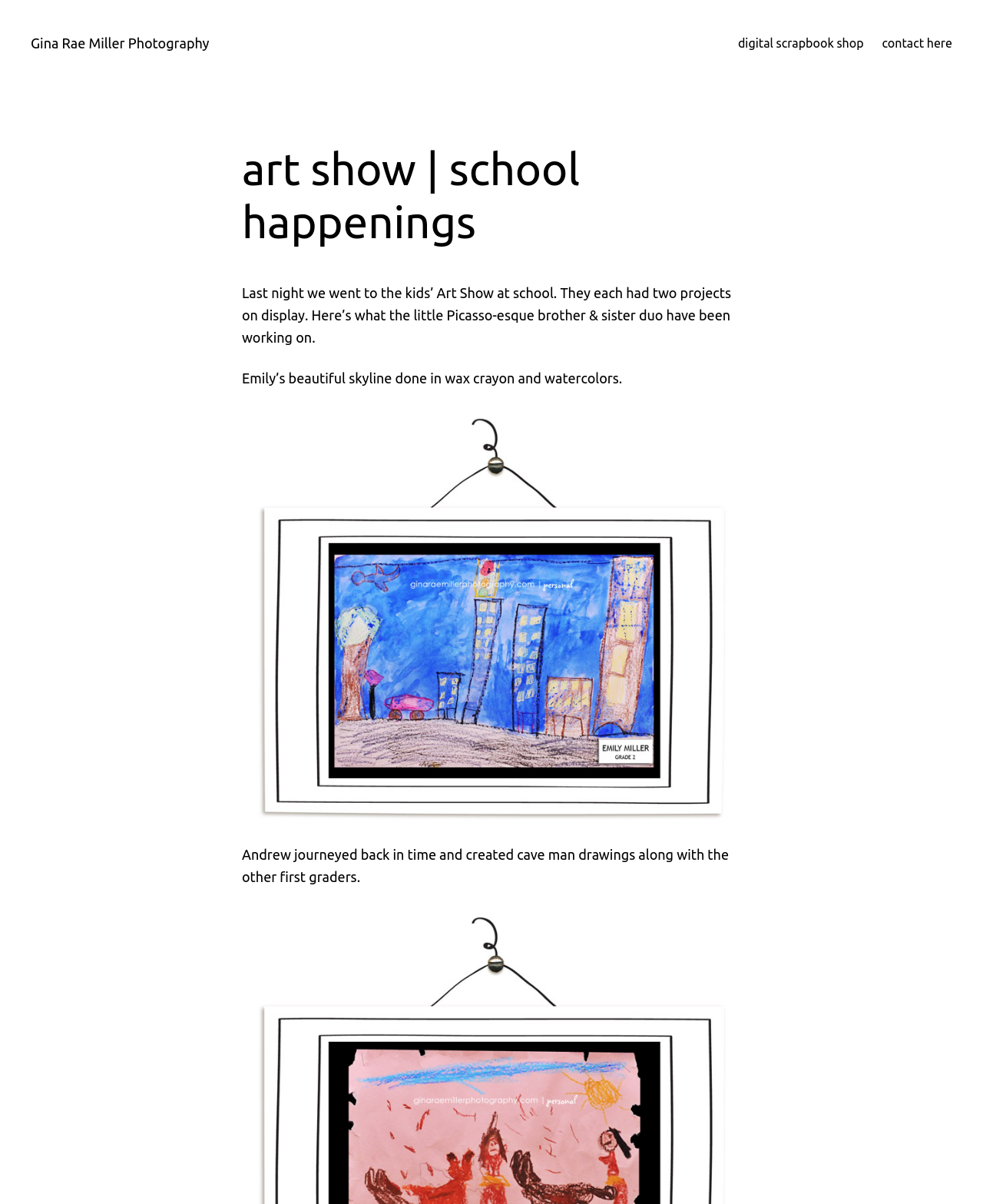Predict the bounding box coordinates of the UI element that matches this description: "English". The coordinates should be in the format [left, top, right, bottom] with each value between 0 and 1.

None